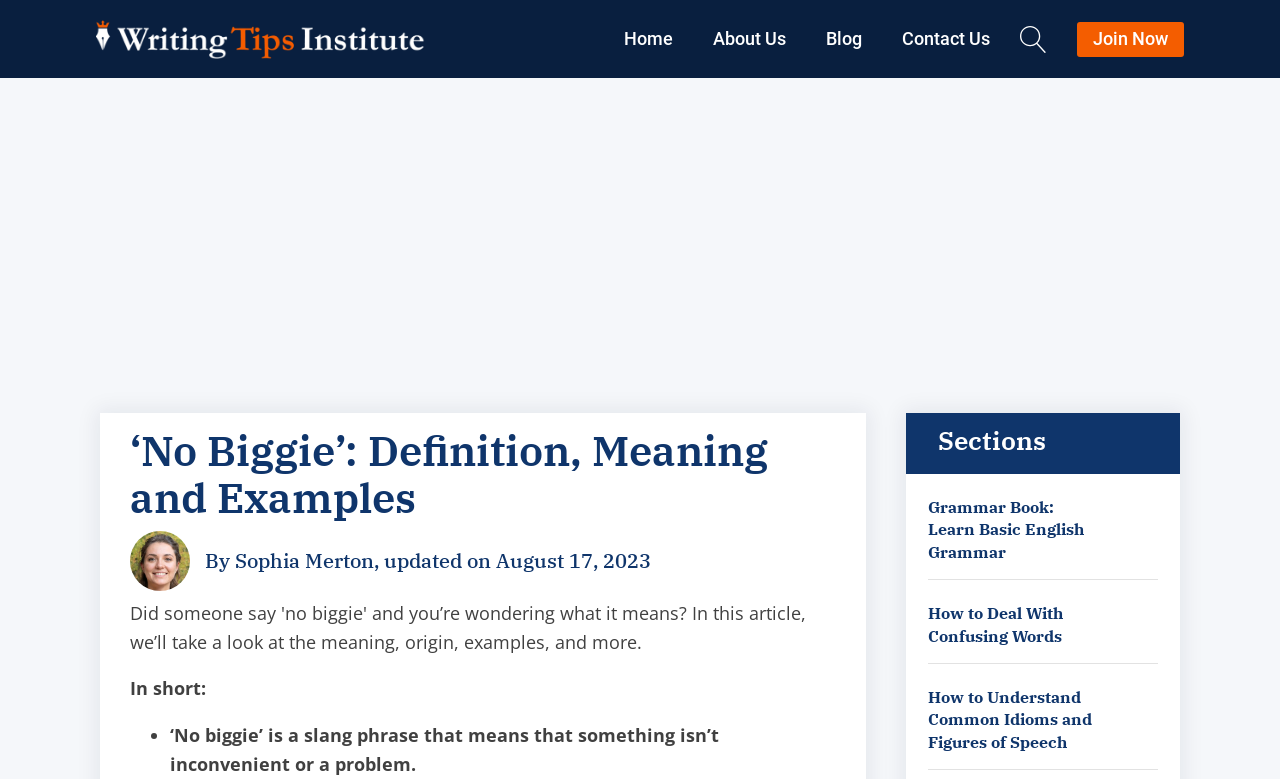Given the description aria-label="Advertisement" name="aswift_1" title="Advertisement", predict the bounding box coordinates of the UI element. Ensure the coordinates are in the format (top-left x, top-left y, bottom-right x, bottom-right y) and all values are between 0 and 1.

[0.031, 0.113, 0.969, 0.473]